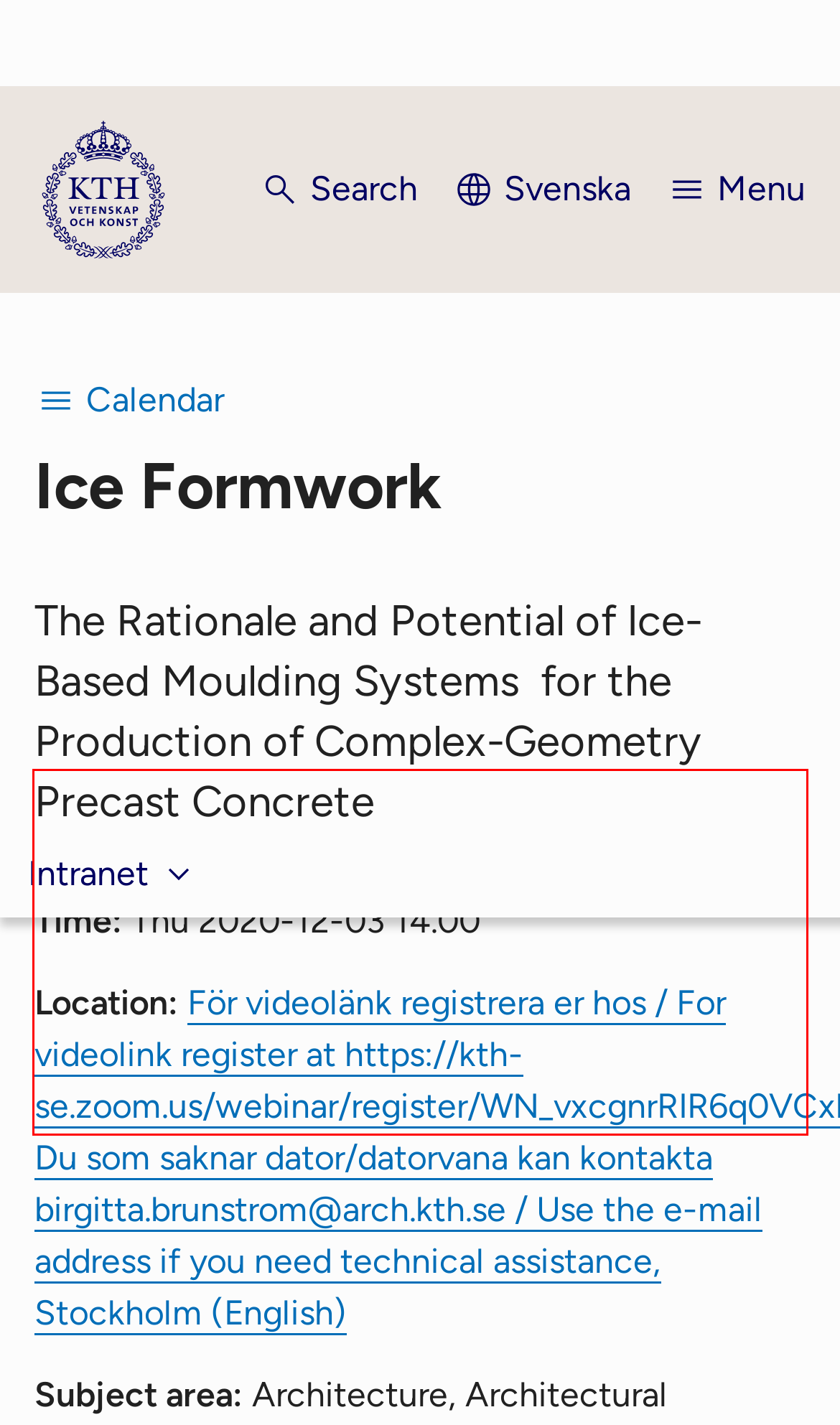Please use OCR to extract the text content from the red bounding box in the provided webpage screenshot.

Location: För videolänk registrera er hos / For videolink register at https://kth-se.zoom.us/webinar/register/WN_vxcgnrRIR6q0VCxbFiGdrQ, Du som saknar dator/datorvana kan kontakta birgitta.brunstrom@arch.kth.se / Use the e-mail address if you need technical assistance, Stockholm (English)